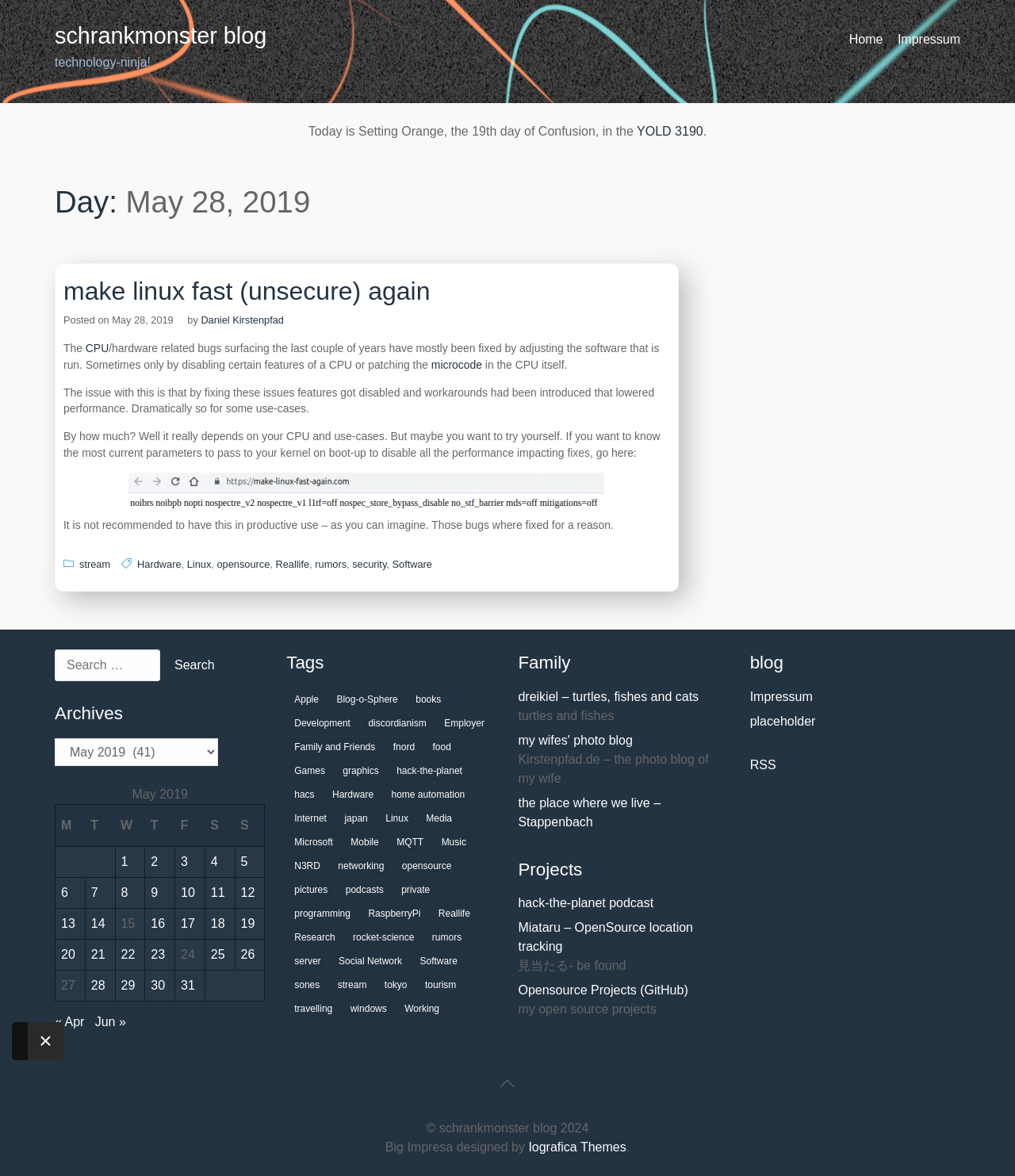Given the webpage screenshot, identify the bounding box of the UI element that matches this description: "my wifes' photo blog".

[0.51, 0.622, 0.718, 0.638]